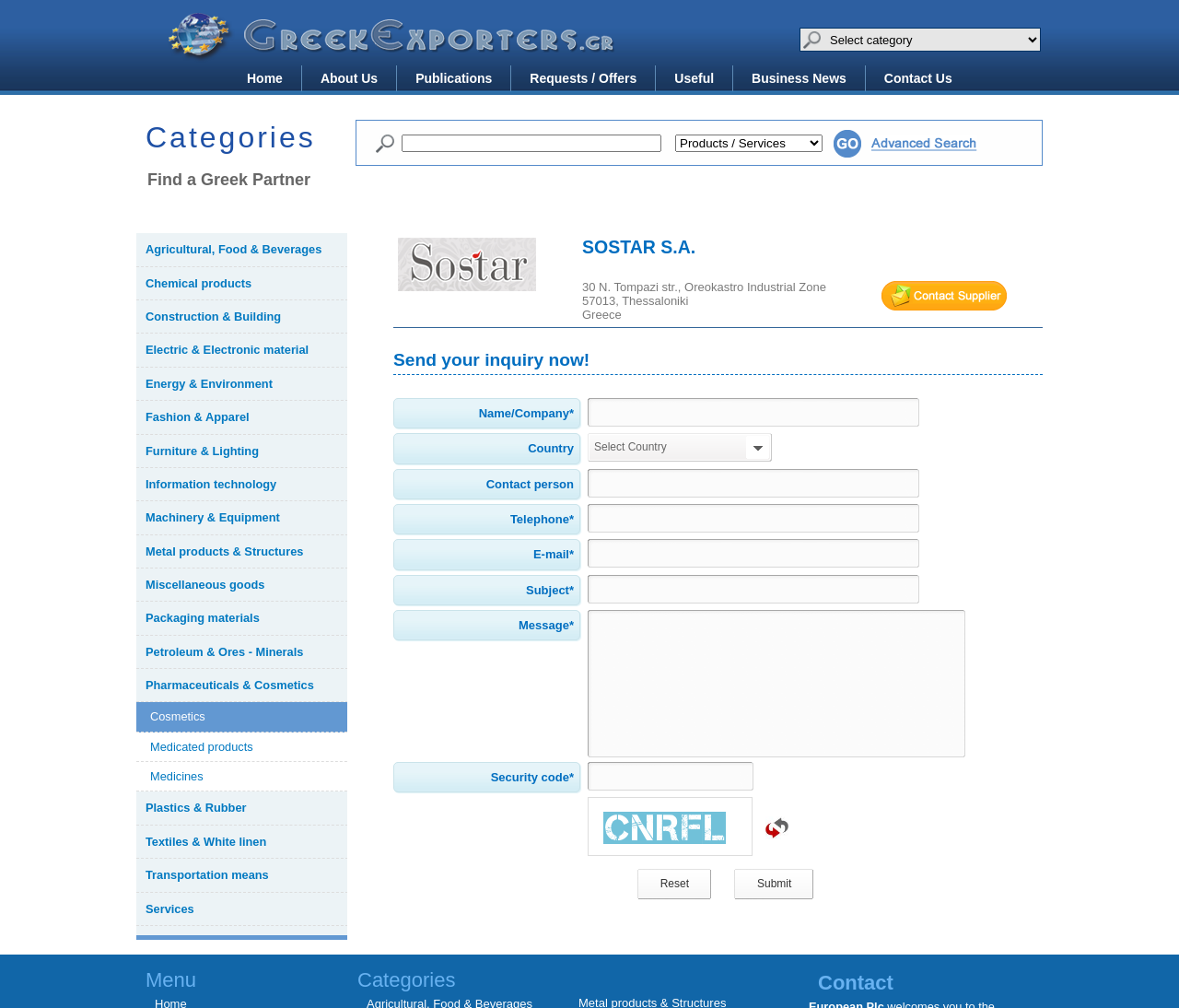Locate the bounding box coordinates of the clickable part needed for the task: "Search for a Greek partner".

[0.319, 0.133, 0.334, 0.152]